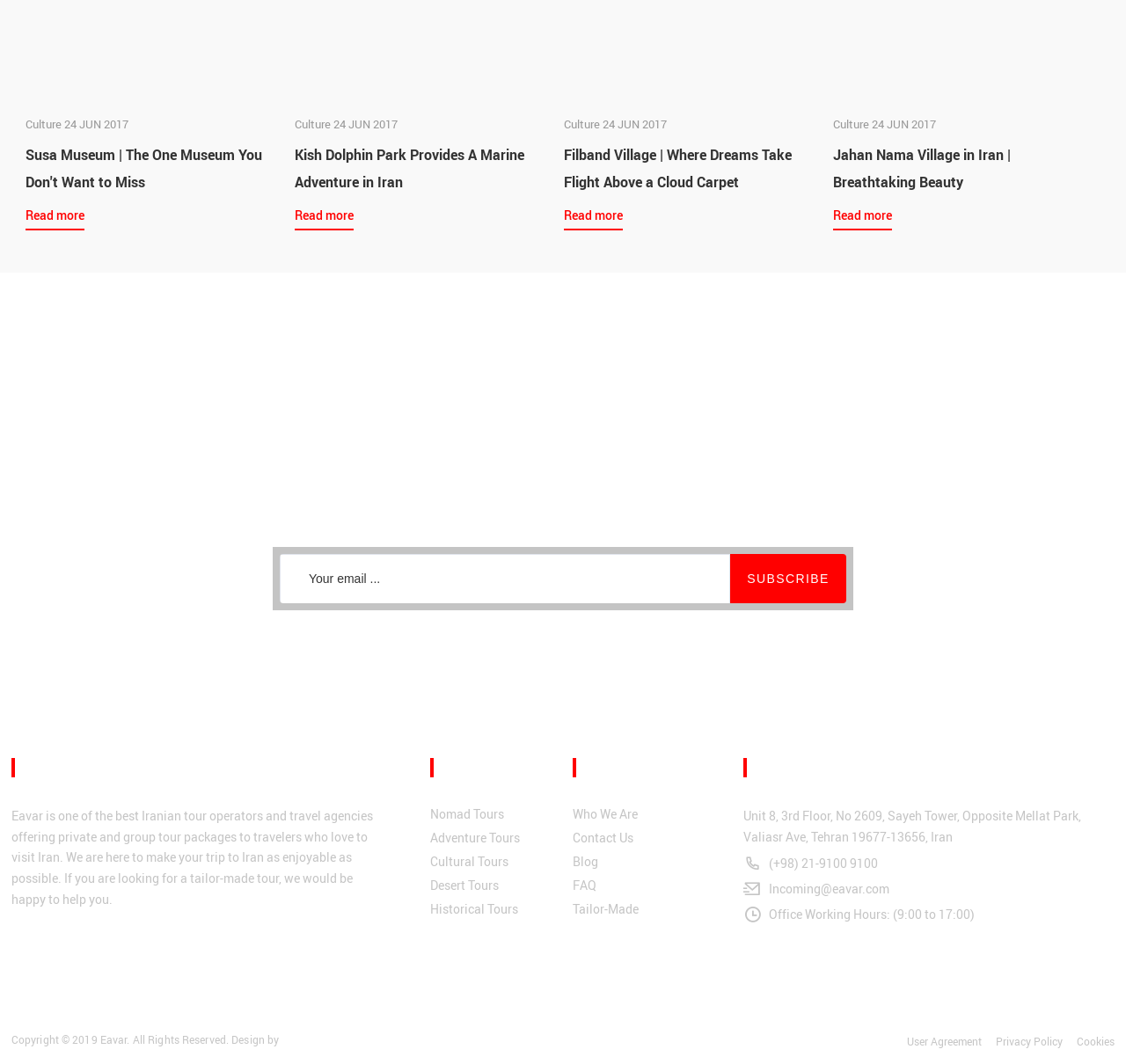Identify the bounding box for the described UI element: "parent_node: SUBSCRIBE placeholder="Your email ..."".

[0.248, 0.521, 0.648, 0.567]